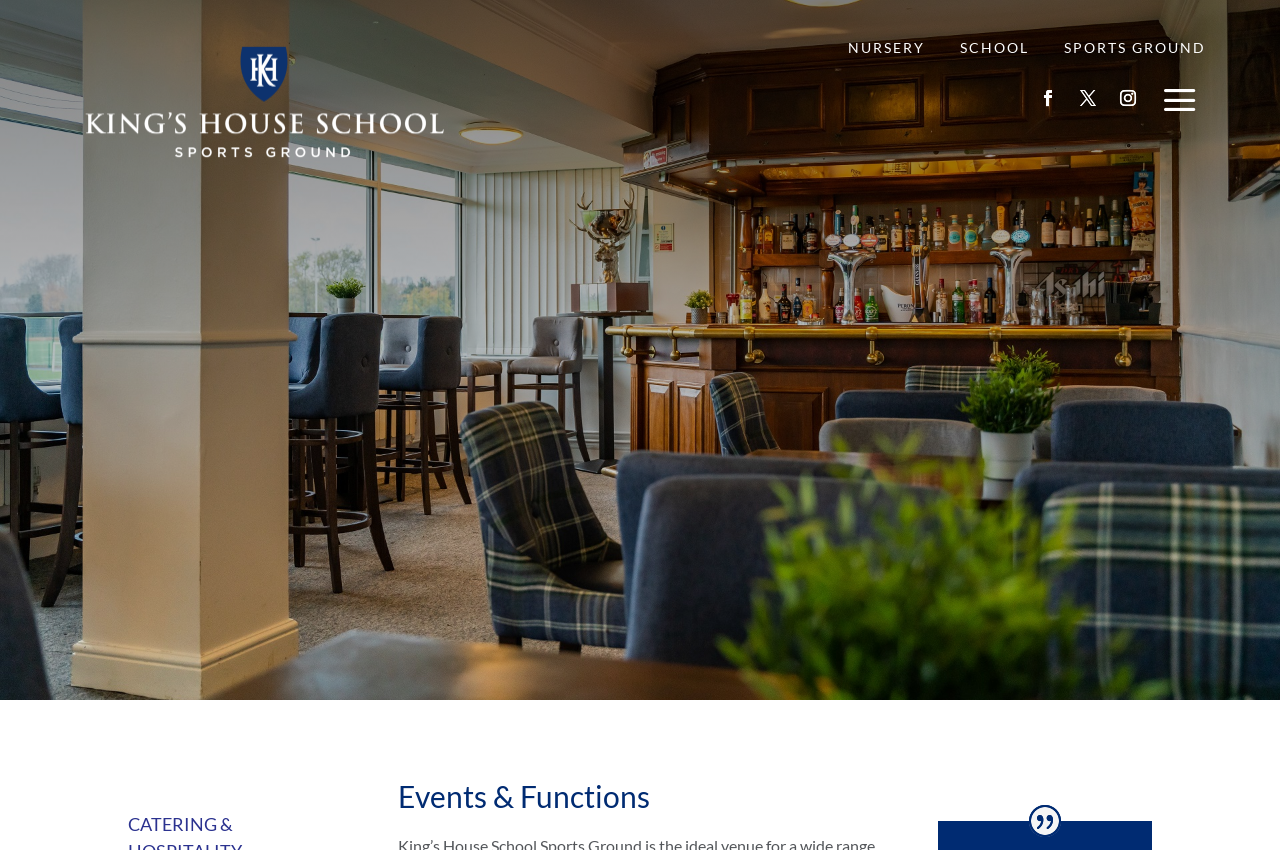Extract the main title from the webpage and generate its text.

Events & Functions